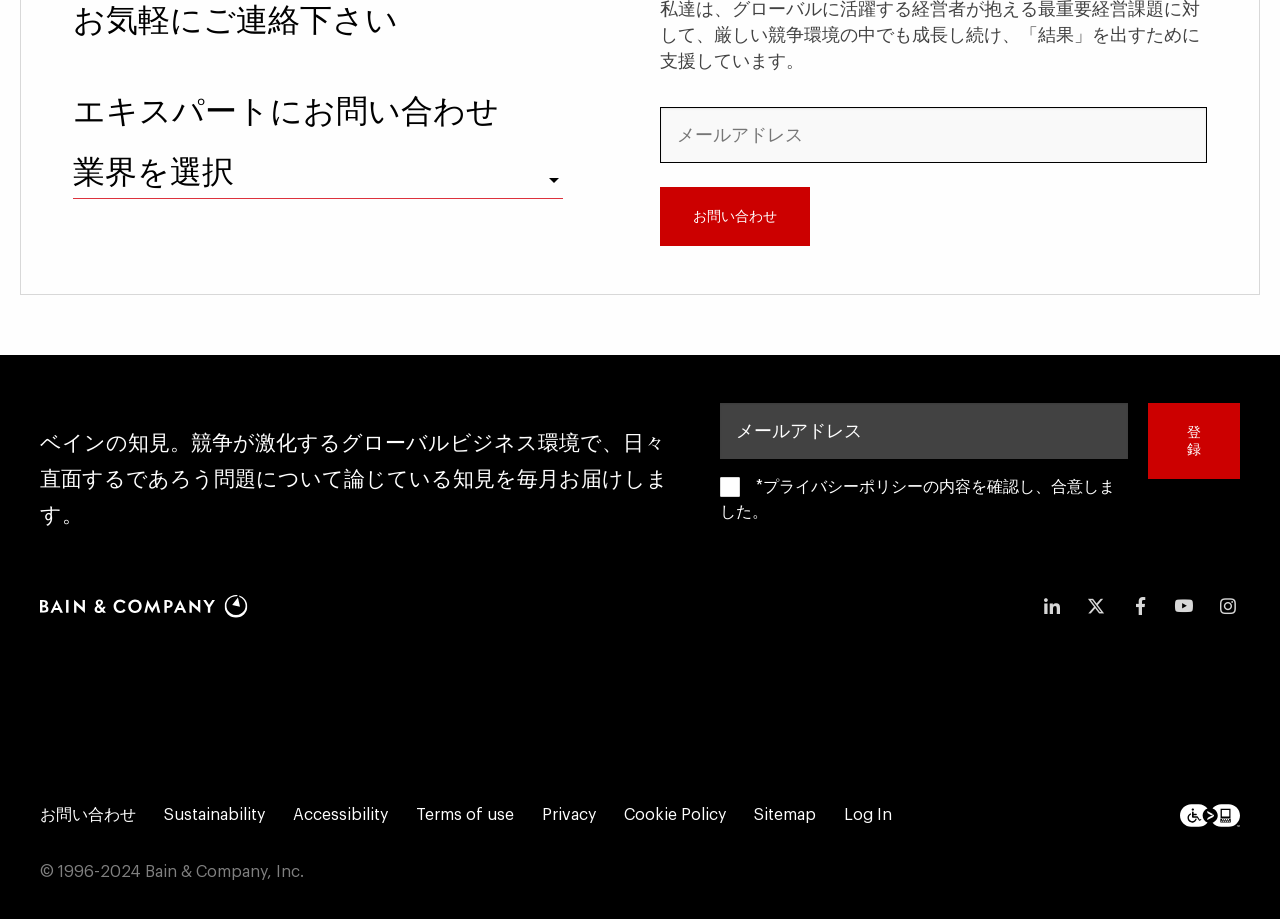For the following element description, predict the bounding box coordinates in the format (top-left x, top-left y, bottom-right x, bottom-right y). All values should be floating point numbers between 0 and 1. Description: 業界を選択

[0.057, 0.156, 0.44, 0.216]